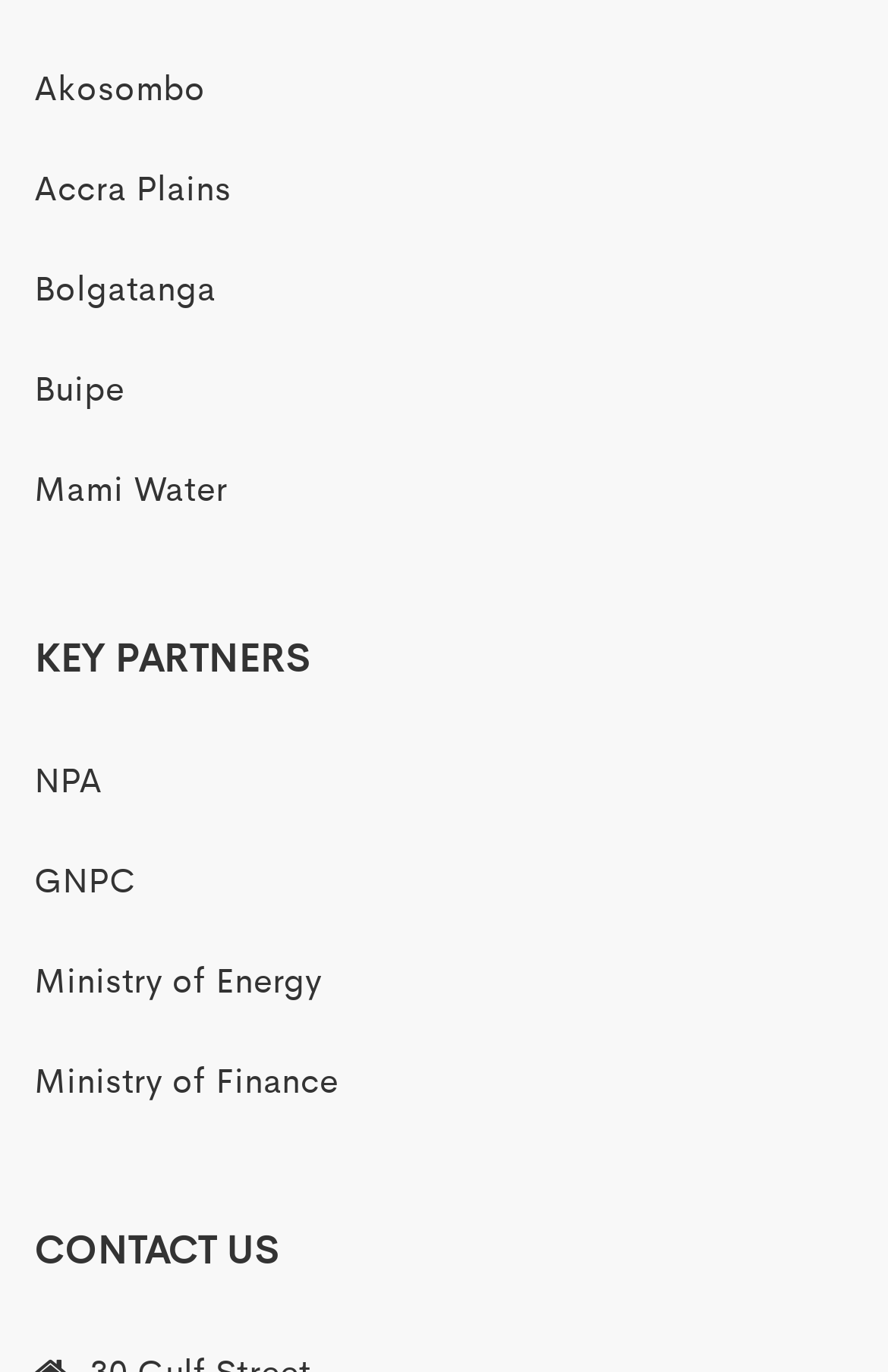What are the key partners listed?
Provide a detailed and extensive answer to the question.

By examining the links below the 'KEY PARTNERS' heading, I can see that the key partners listed are NPA, GNPC, Ministry of Energy, and Ministry of Finance.